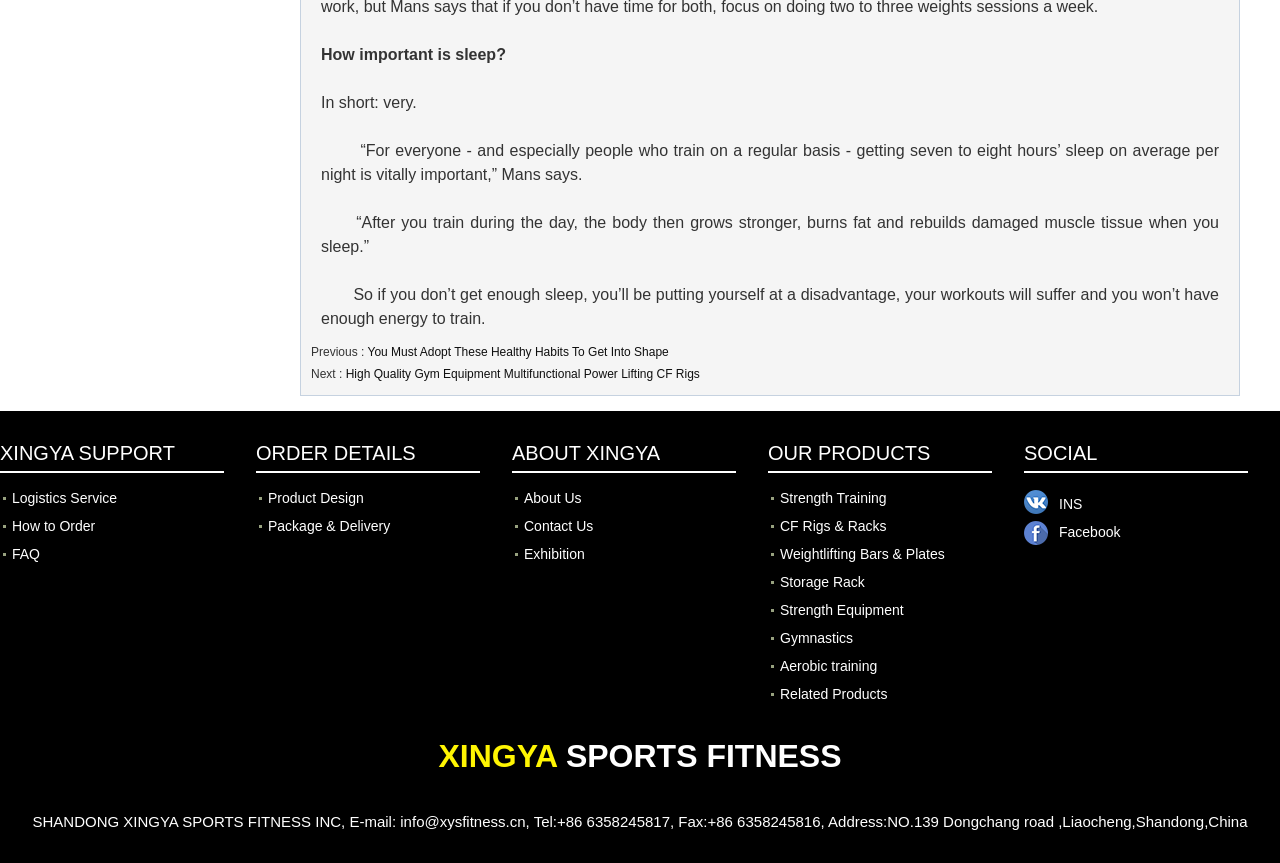How can I contact XINGYA?
Please use the visual content to give a single word or phrase answer.

Email or phone